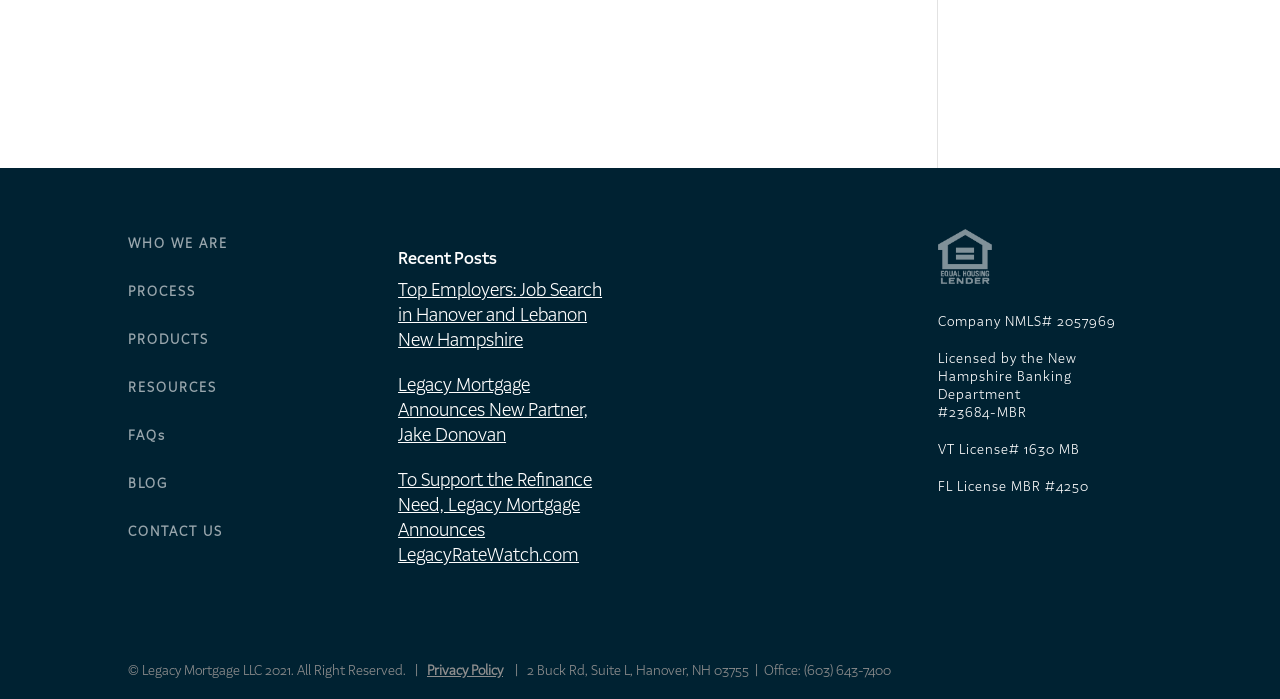Pinpoint the bounding box coordinates of the clickable area necessary to execute the following instruction: "Visit Top Employers: Job Search in Hanover and Lebanon New Hampshire". The coordinates should be given as four float numbers between 0 and 1, namely [left, top, right, bottom].

[0.311, 0.397, 0.47, 0.504]